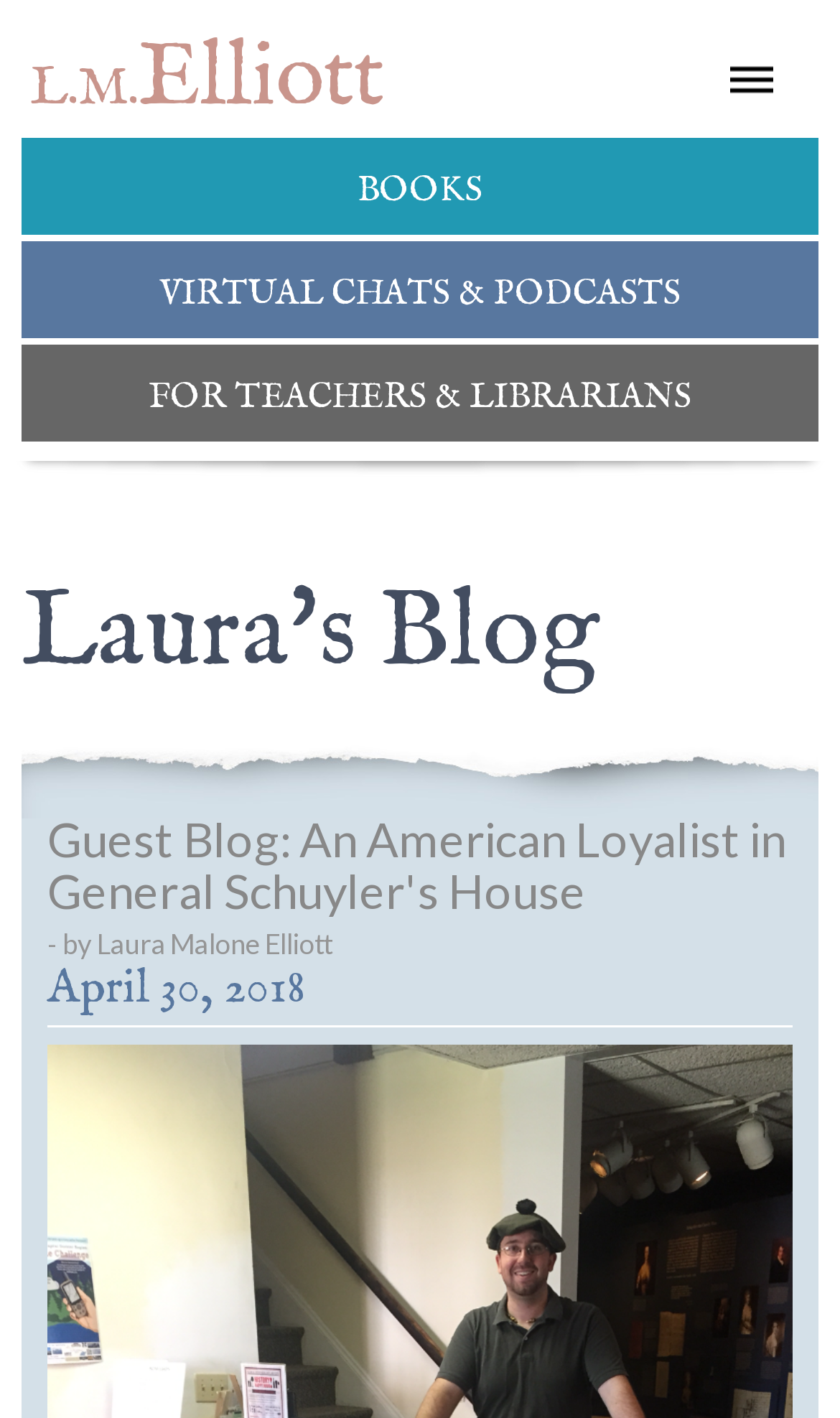Could you identify the text that serves as the heading for this webpage?

Guest Blog: An American Loyalist in General Schuyler's House